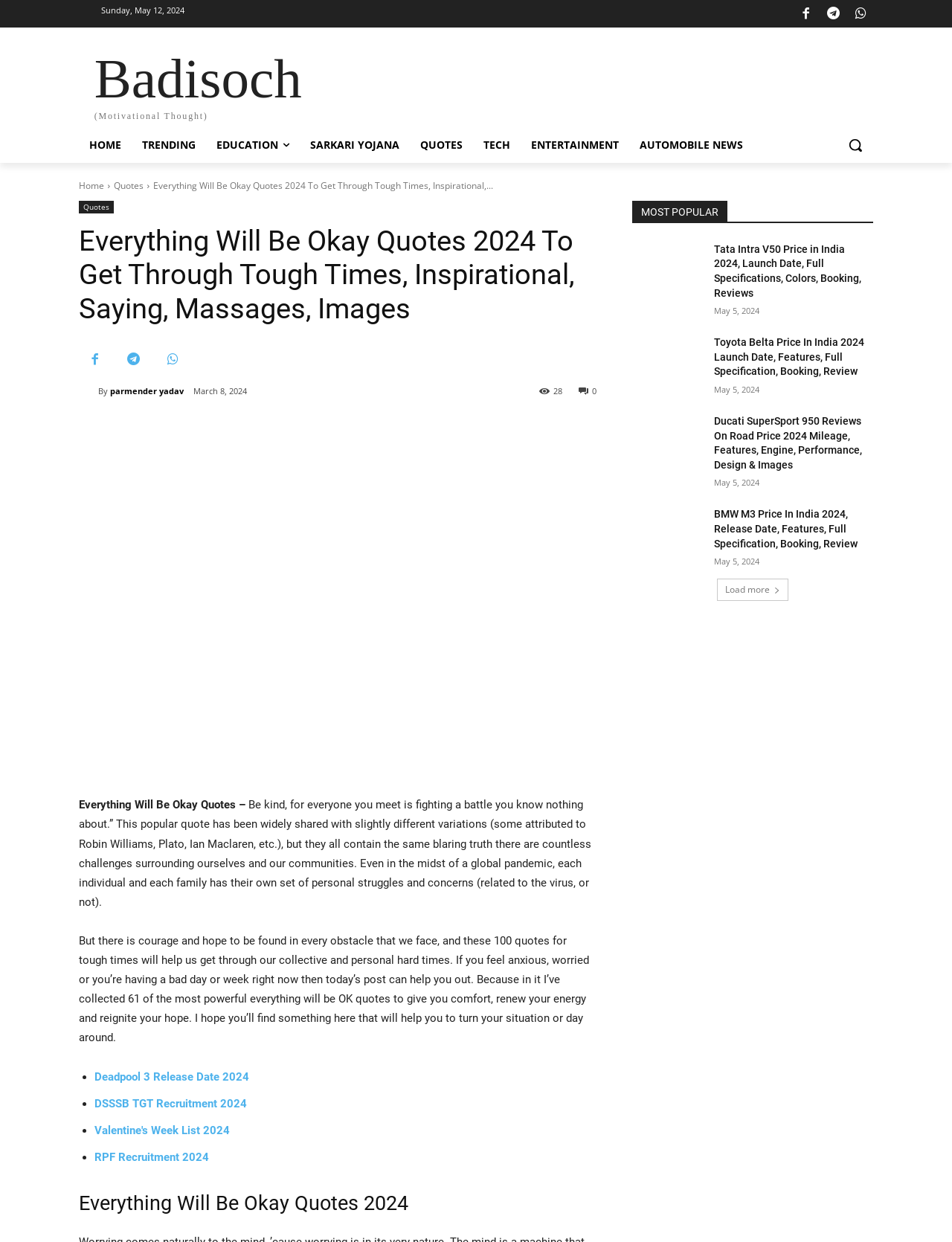Please respond in a single word or phrase: 
What is the date of the latest article?

May 12, 2024